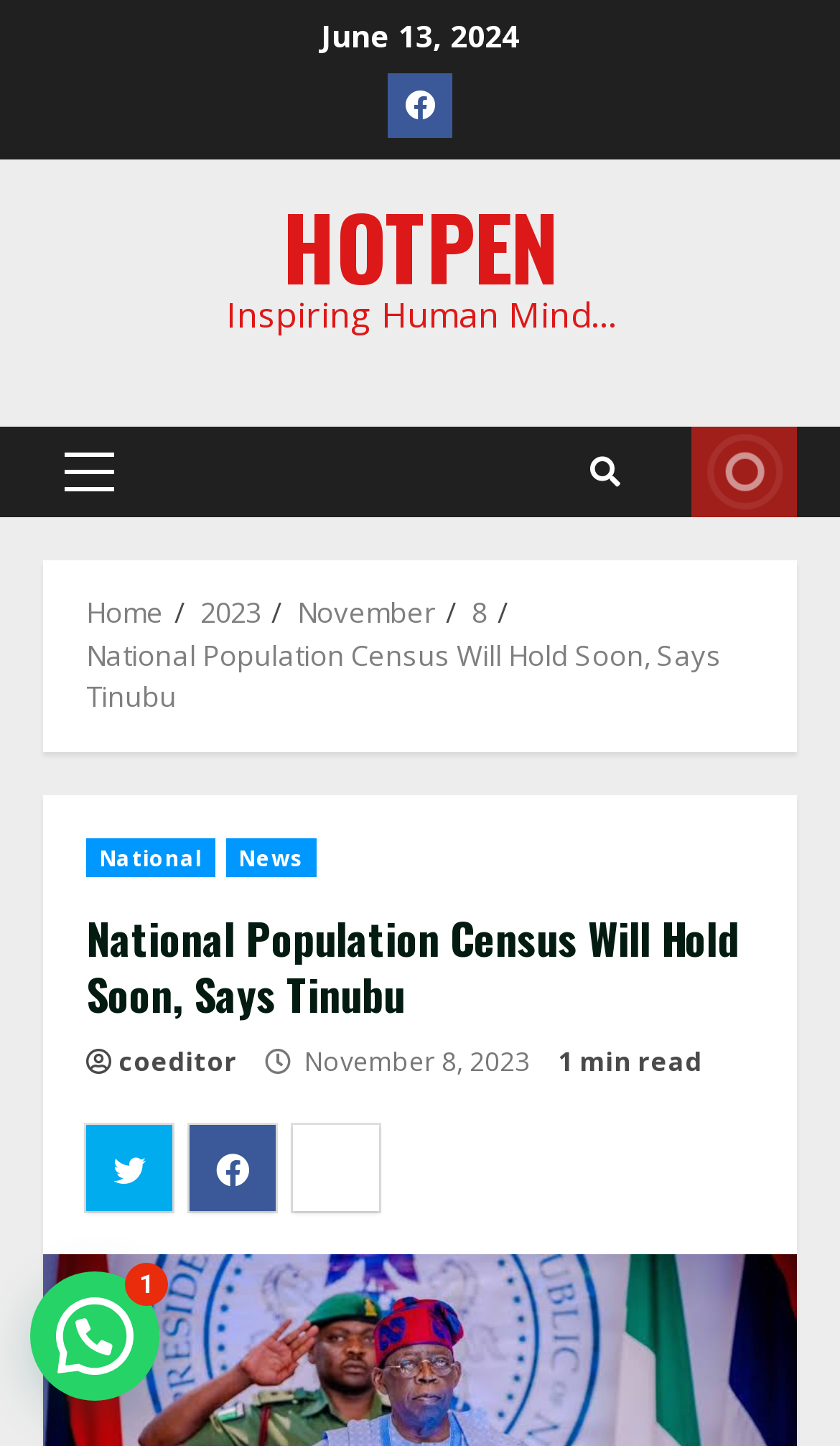Generate the text content of the main heading of the webpage.

National Population Census Will Hold Soon, Says Tinubu